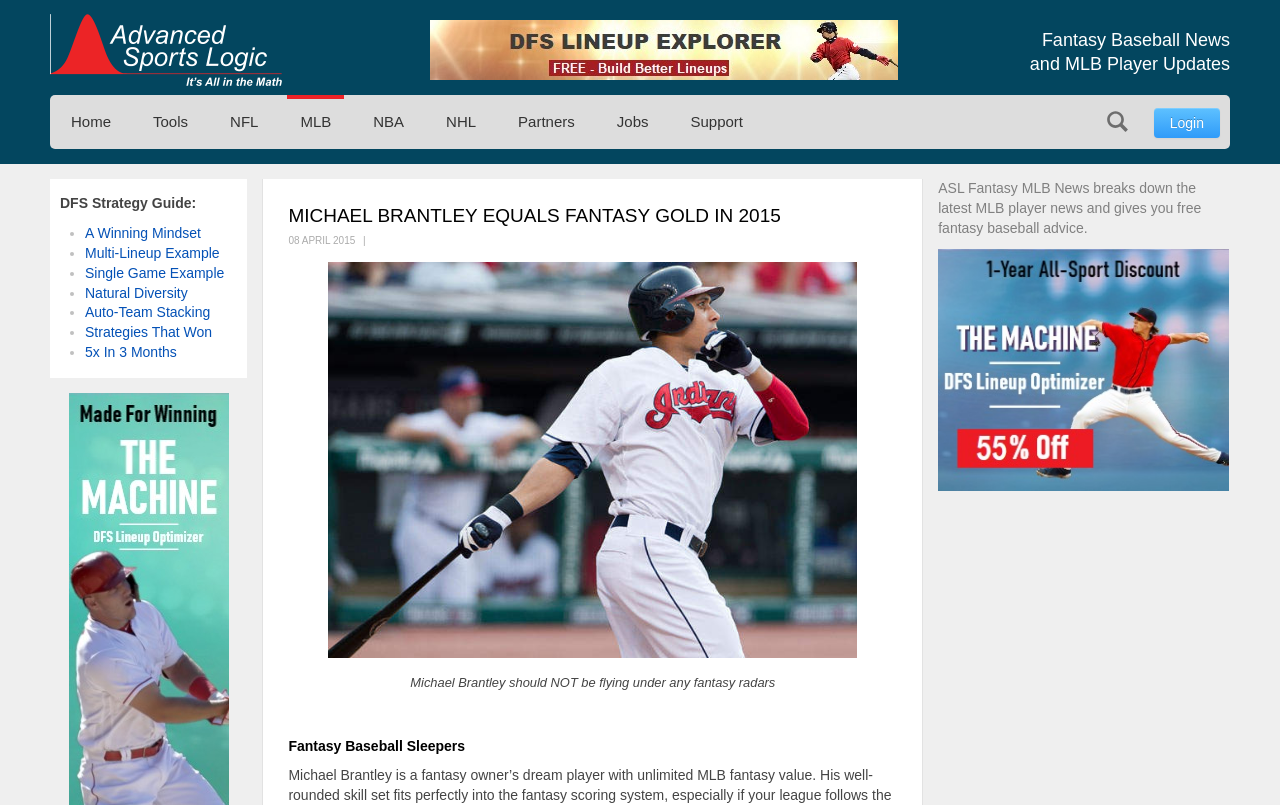What is the date of the article?
Refer to the image and answer the question using a single word or phrase.

08 APRIL 2015